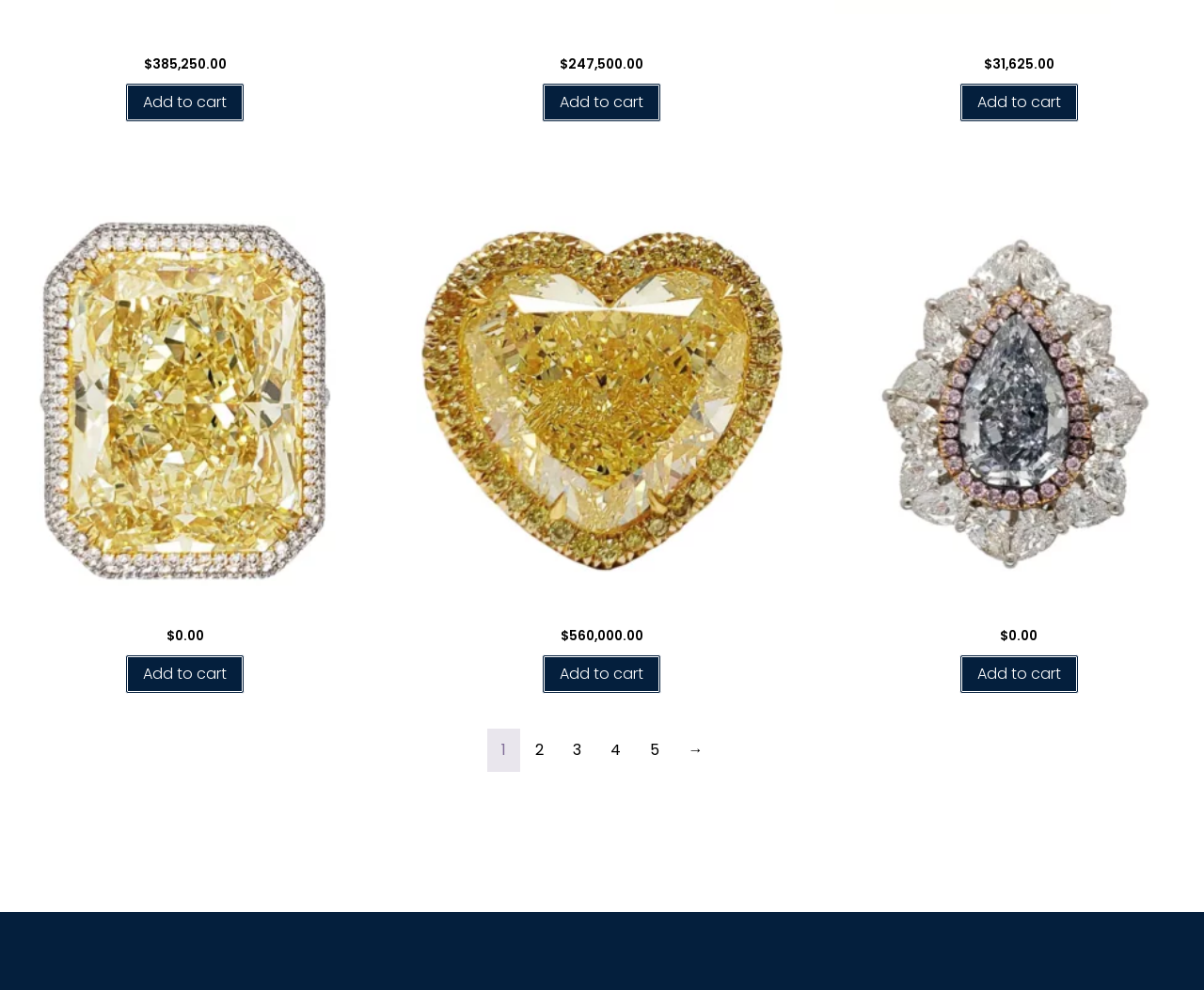Please indicate the bounding box coordinates for the clickable area to complete the following task: "Go to page 2". The coordinates should be specified as four float numbers between 0 and 1, i.e., [left, top, right, bottom].

[0.432, 0.736, 0.463, 0.78]